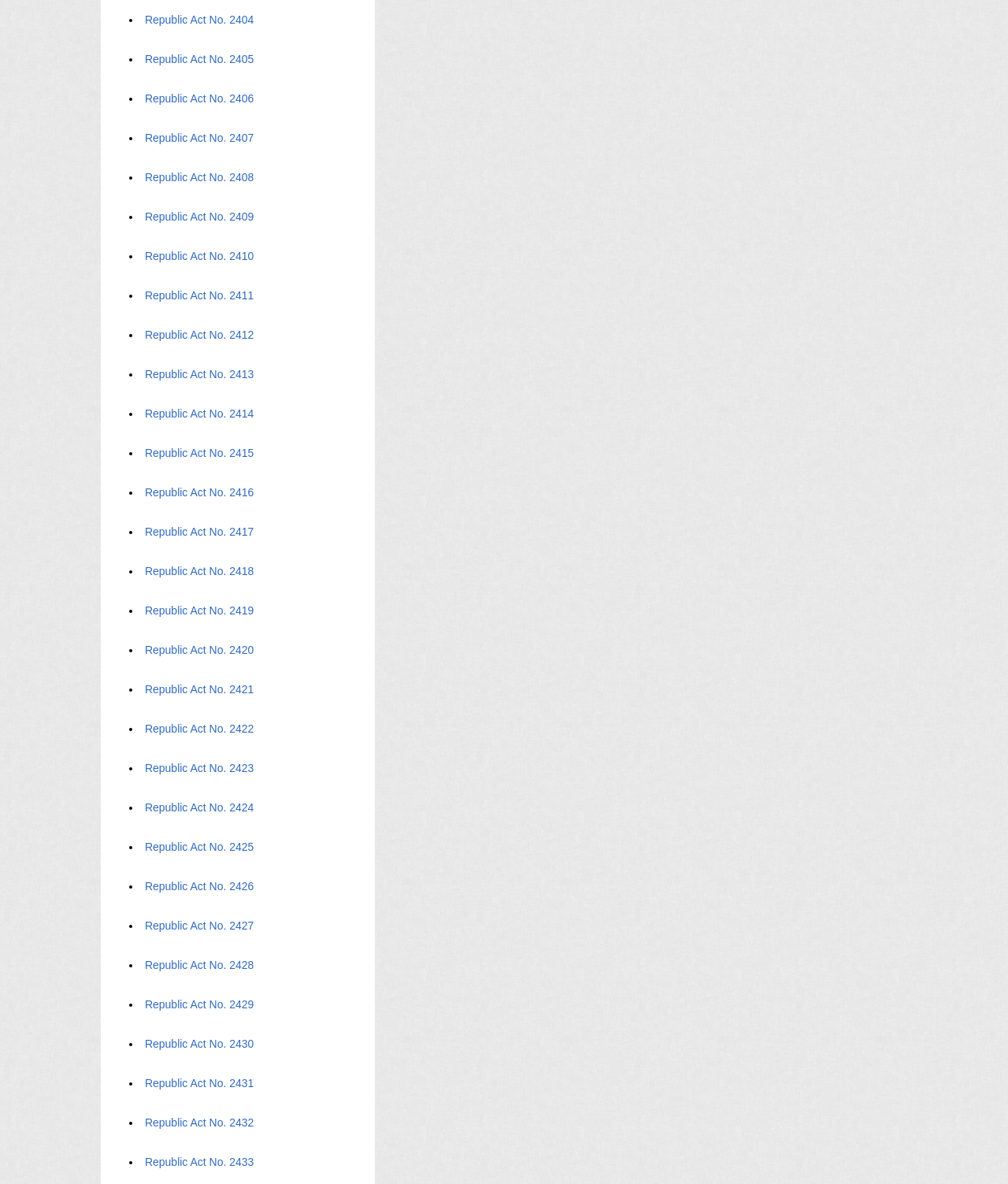Answer briefly with one word or phrase:
What is the purpose of the '•' symbol?

List marker